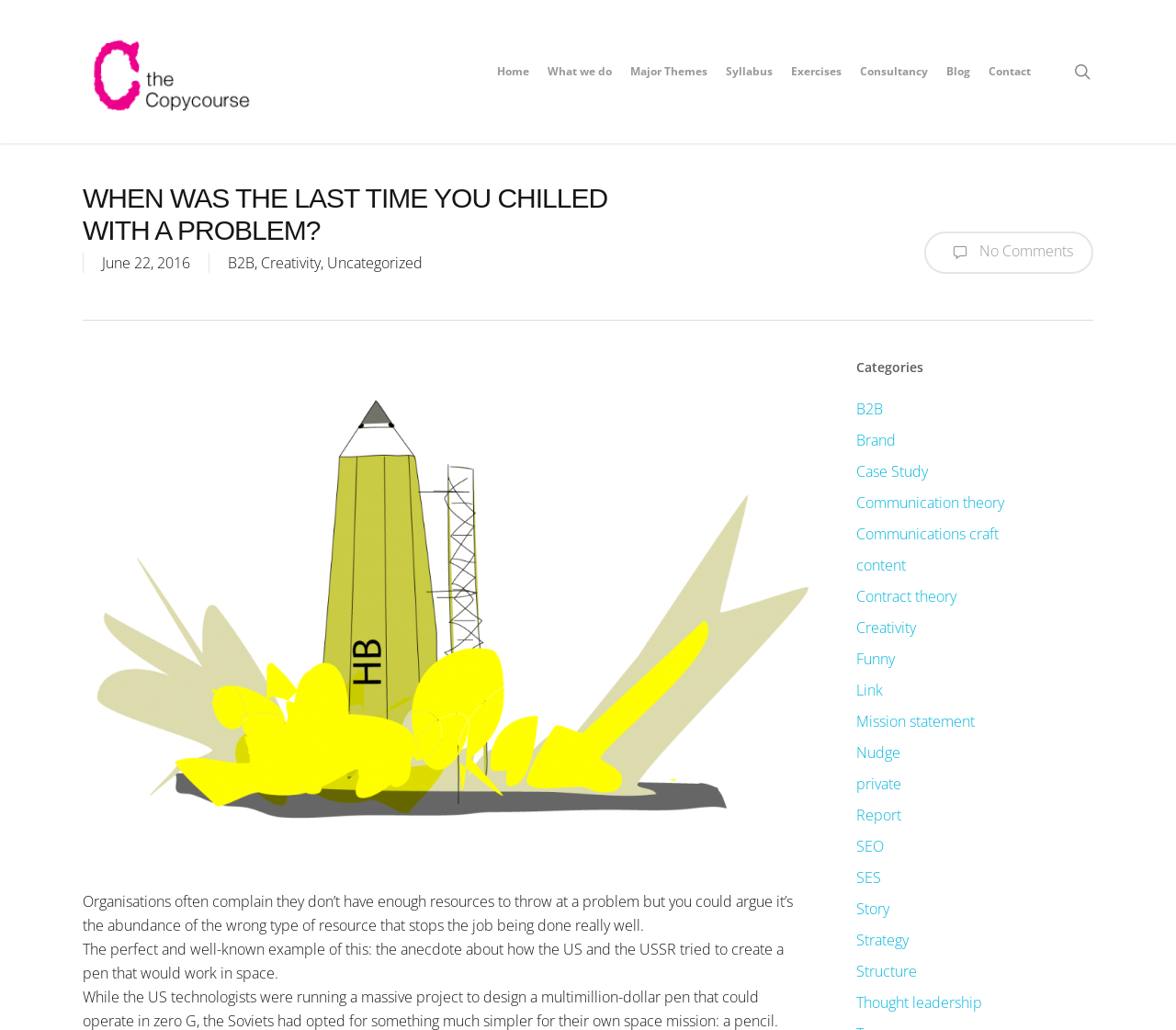Consider the image and give a detailed and elaborate answer to the question: 
Is there a search function on the webpage?

I found a link labeled 'search' in the top-right corner of the webpage, which indicates that there is a search function available.